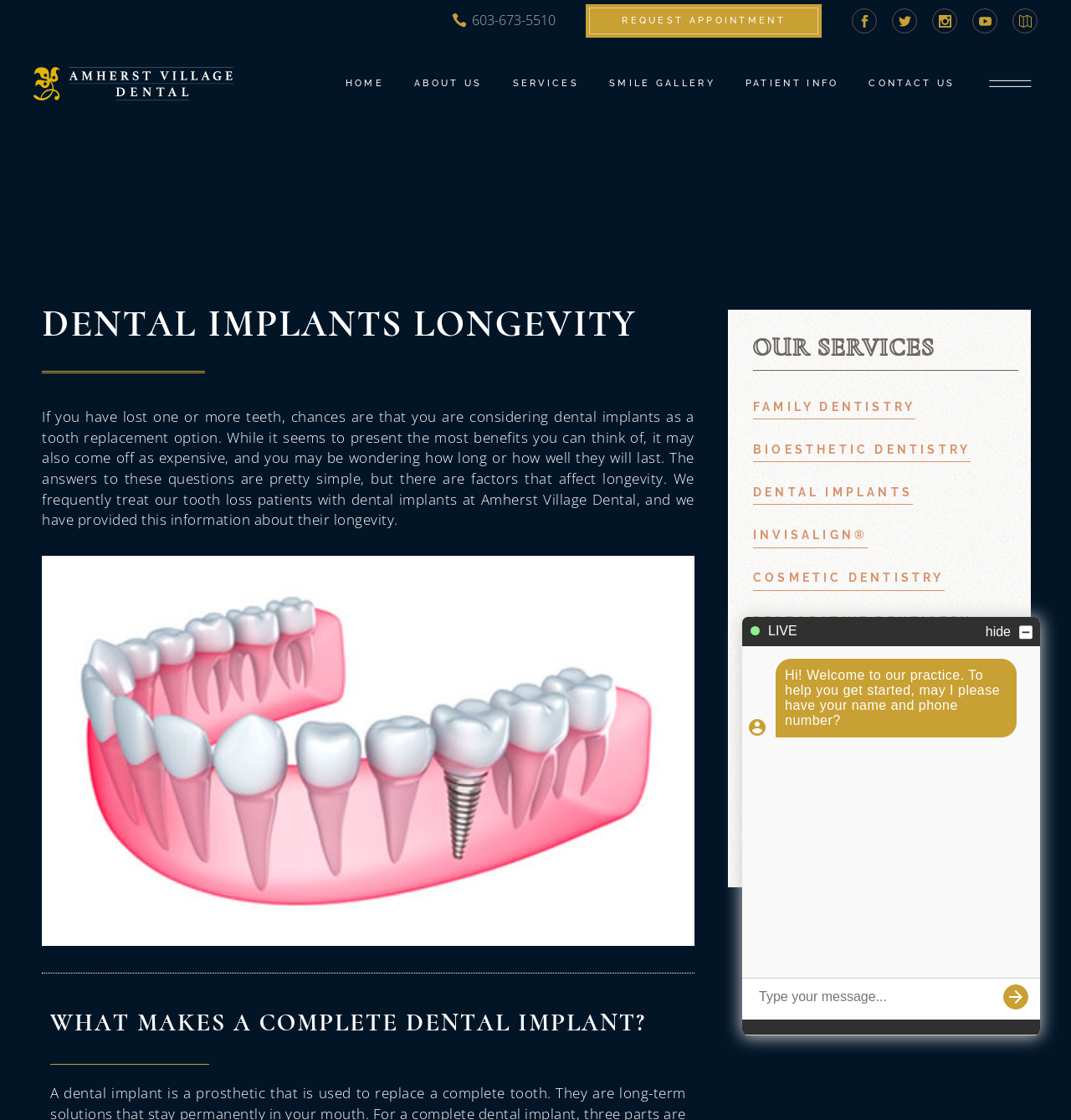Mark the bounding box of the element that matches the following description: "Home".

[0.323, 0.037, 0.359, 0.112]